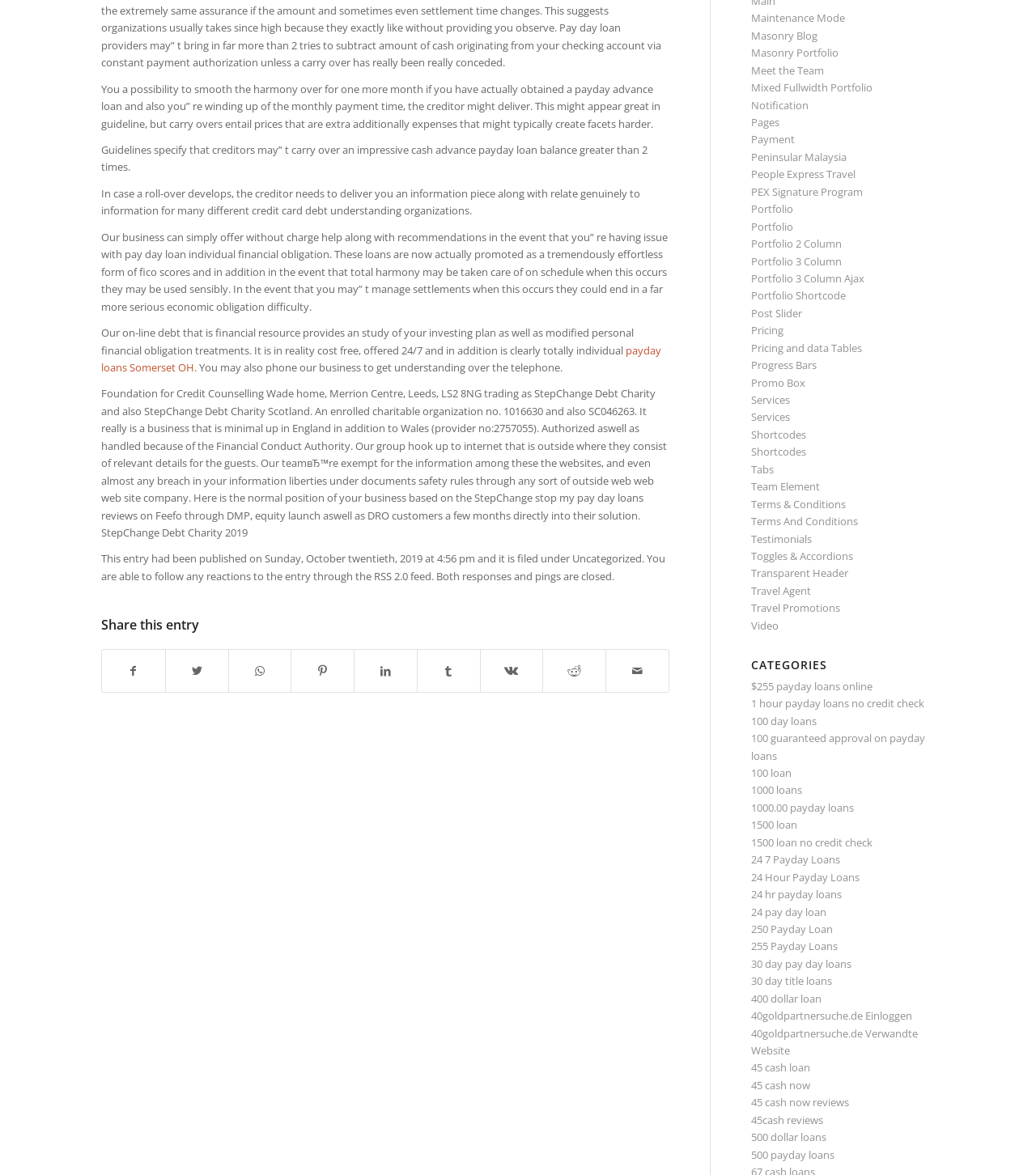Analyze the image and answer the question with as much detail as possible: 
What is the purpose of the online debt financial resource?

According to the text on the webpage, 'Our on-line debt that is financial resource provides an study of your investing plan as well as modified personal financial obligation treatments.' This implies that the purpose of the online debt financial resource is to provide an analysis of spending plan and personalized debt solutions.